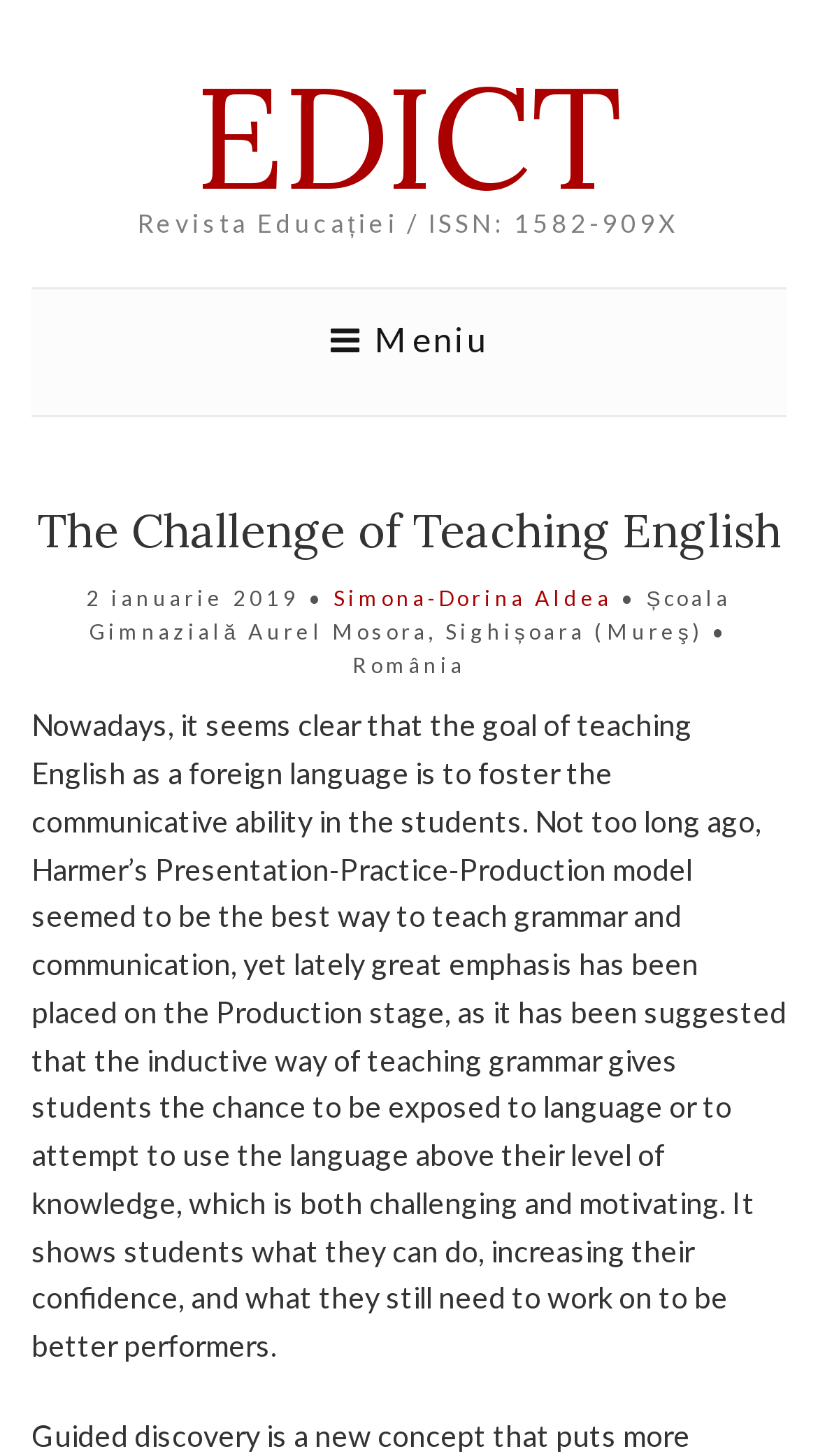Determine the bounding box for the UI element that matches this description: "Aerial View".

None